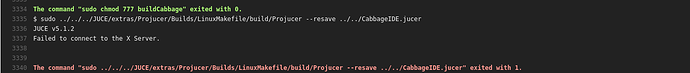Can you look at the image and give a comprehensive answer to the question:
What is the issue with the graphical interface?

The issue with the graphical interface is that the system failed to connect to the X server, which is necessary for the Projucer application to operate correctly in a headless setup.